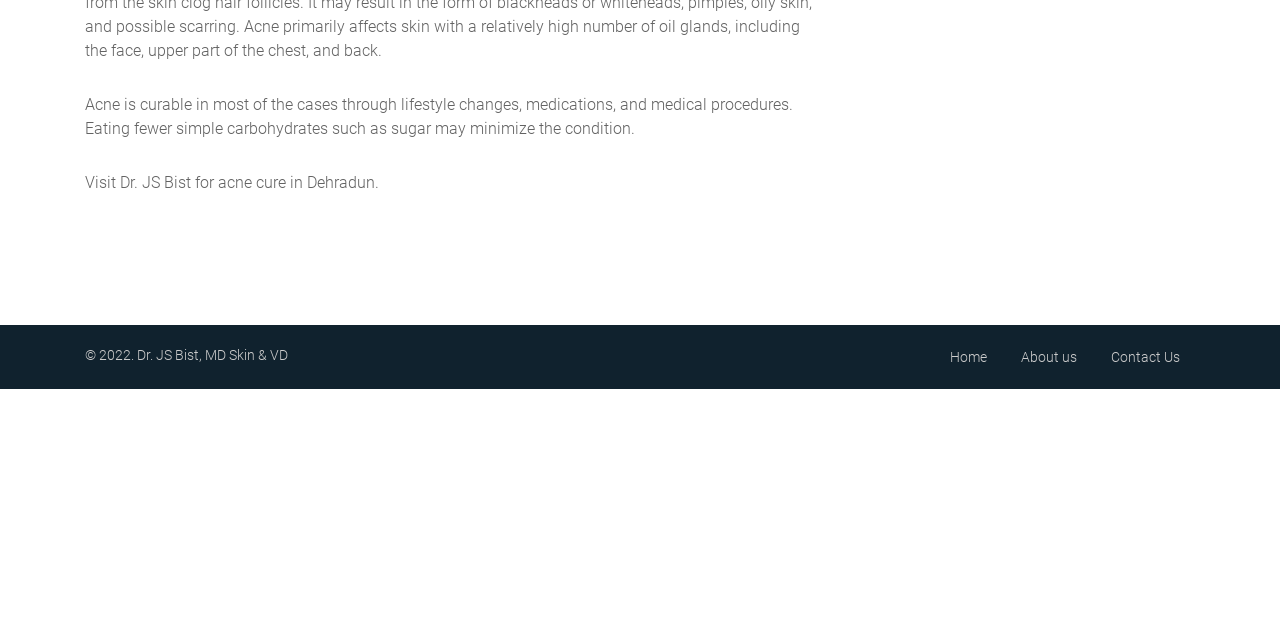Provide the bounding box coordinates for the UI element that is described as: "Home".

[0.742, 0.545, 0.771, 0.57]